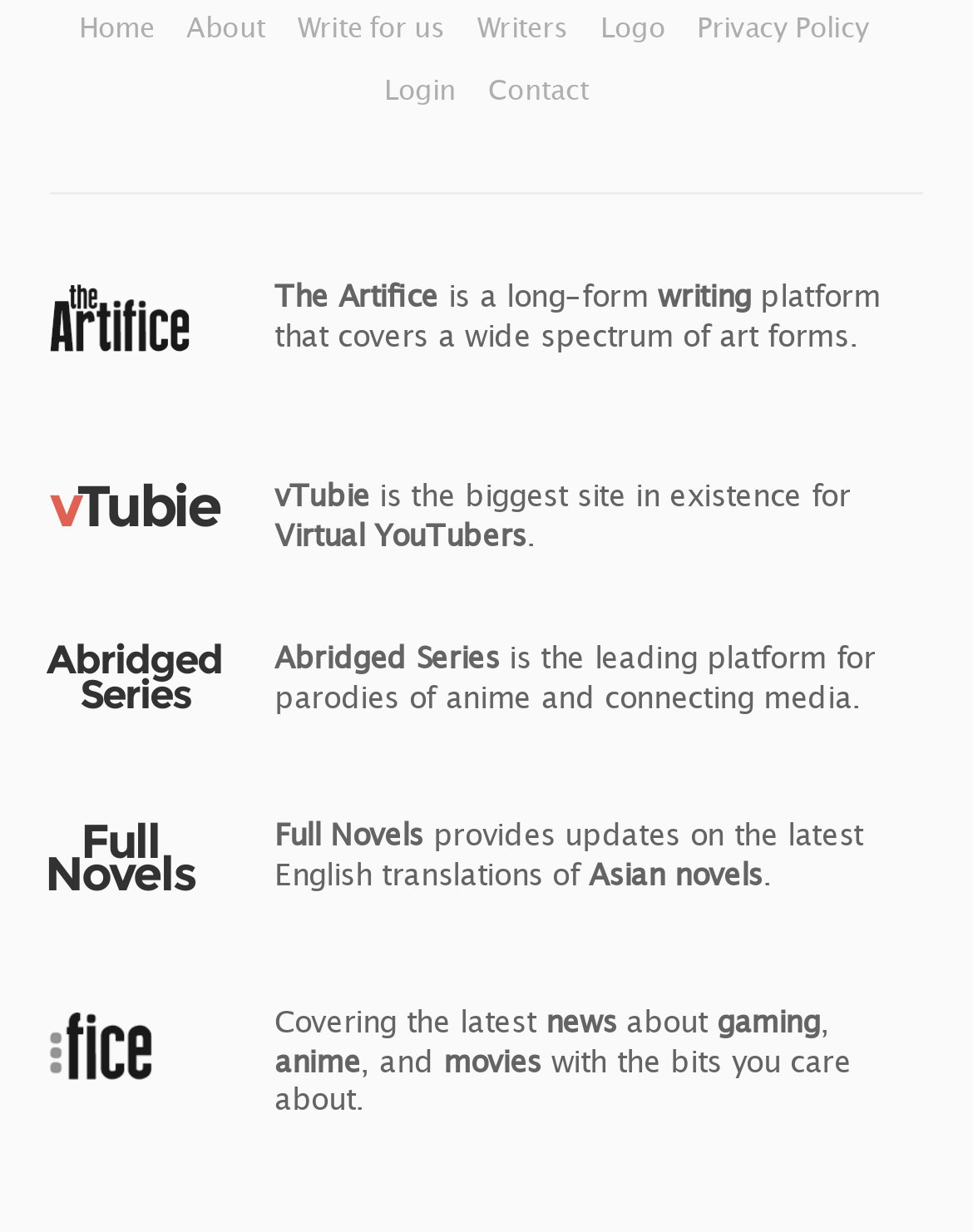Locate the bounding box of the UI element with the following description: "Full Novels".

[0.282, 0.662, 0.435, 0.692]